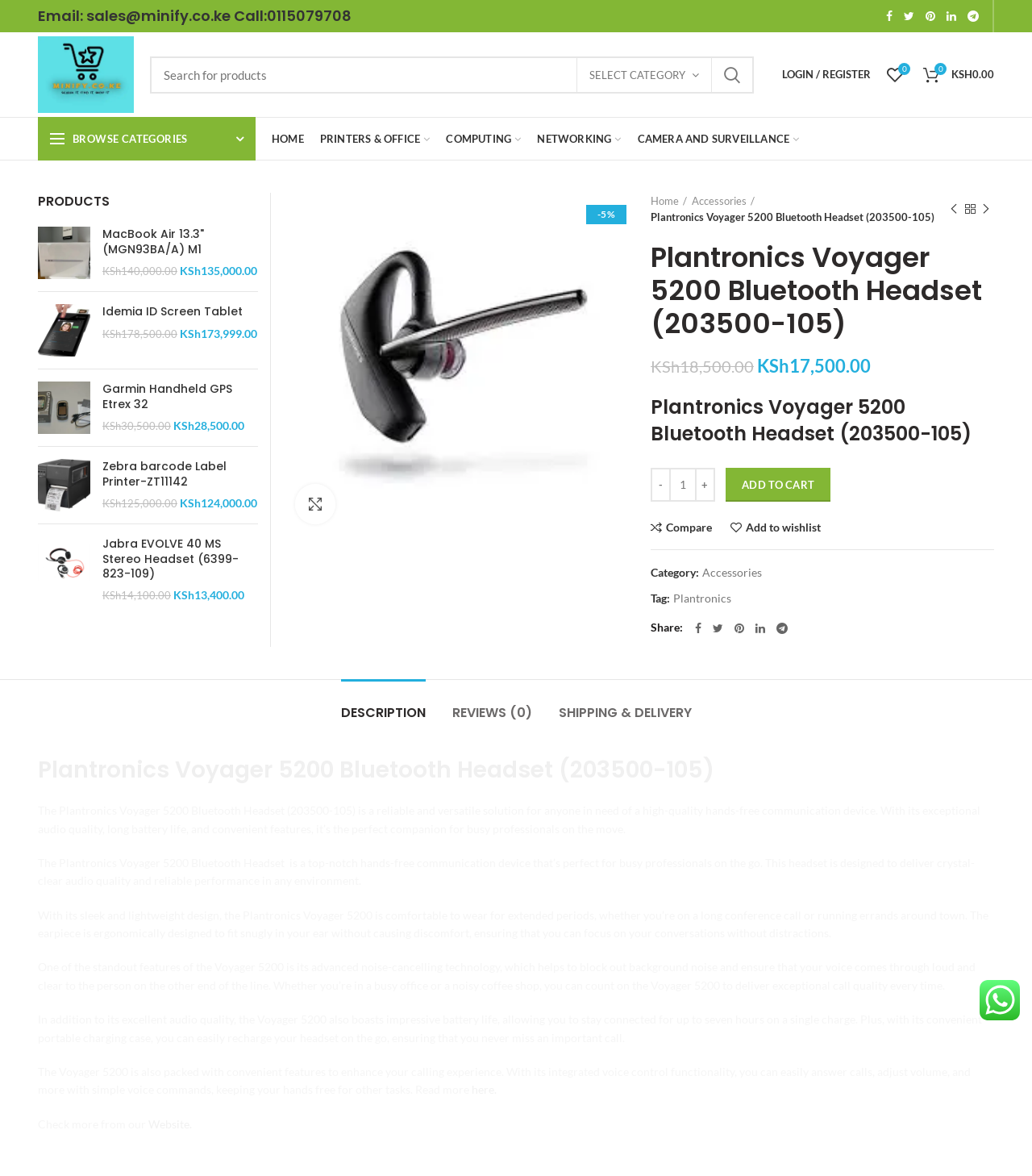Answer in one word or a short phrase: 
How can I add the product to my cart?

Click the 'ADD TO CART' button